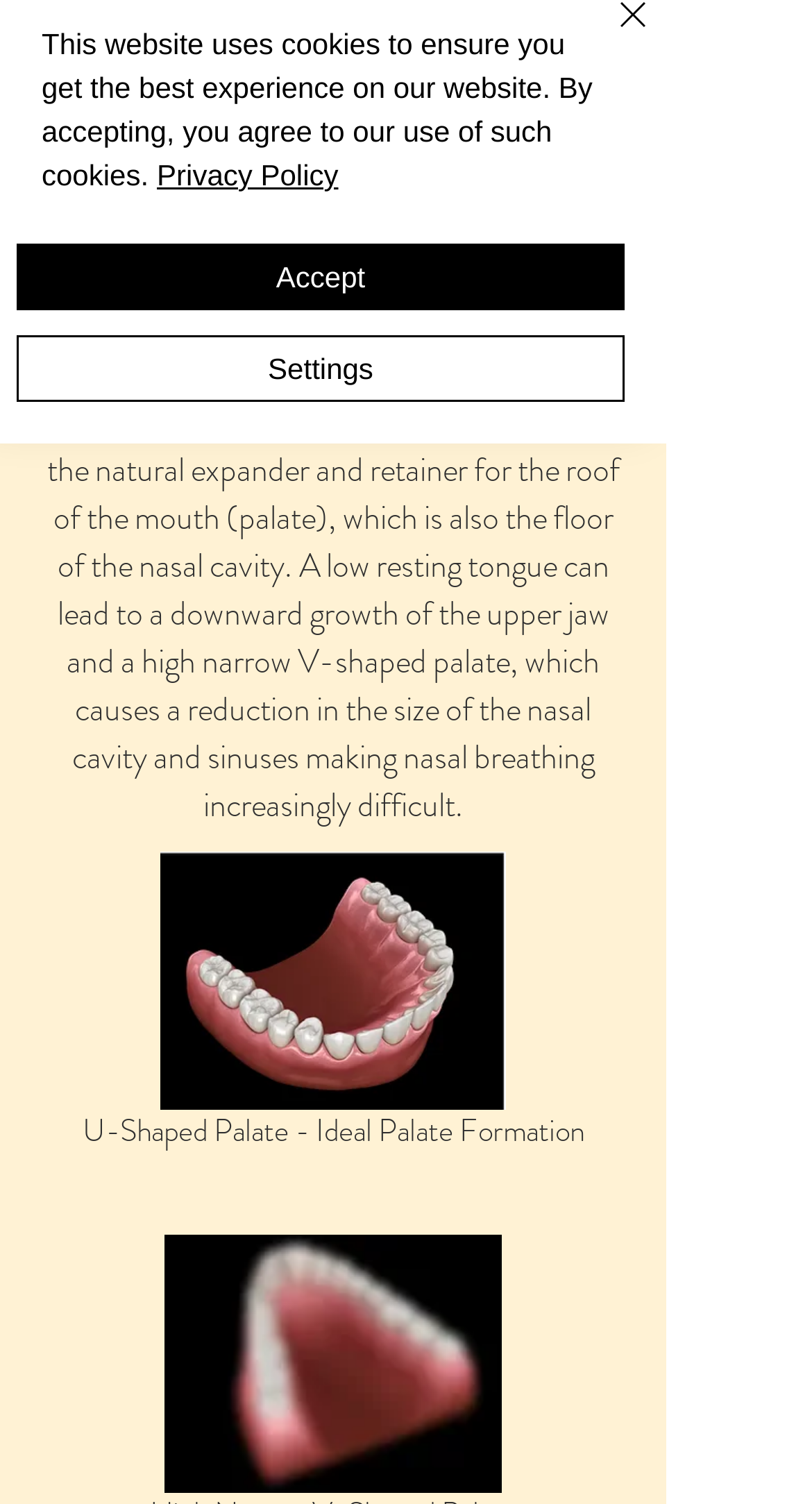From the element description: "Settings", extract the bounding box coordinates of the UI element. The coordinates should be expressed as four float numbers between 0 and 1, in the order [left, top, right, bottom].

[0.021, 0.223, 0.769, 0.267]